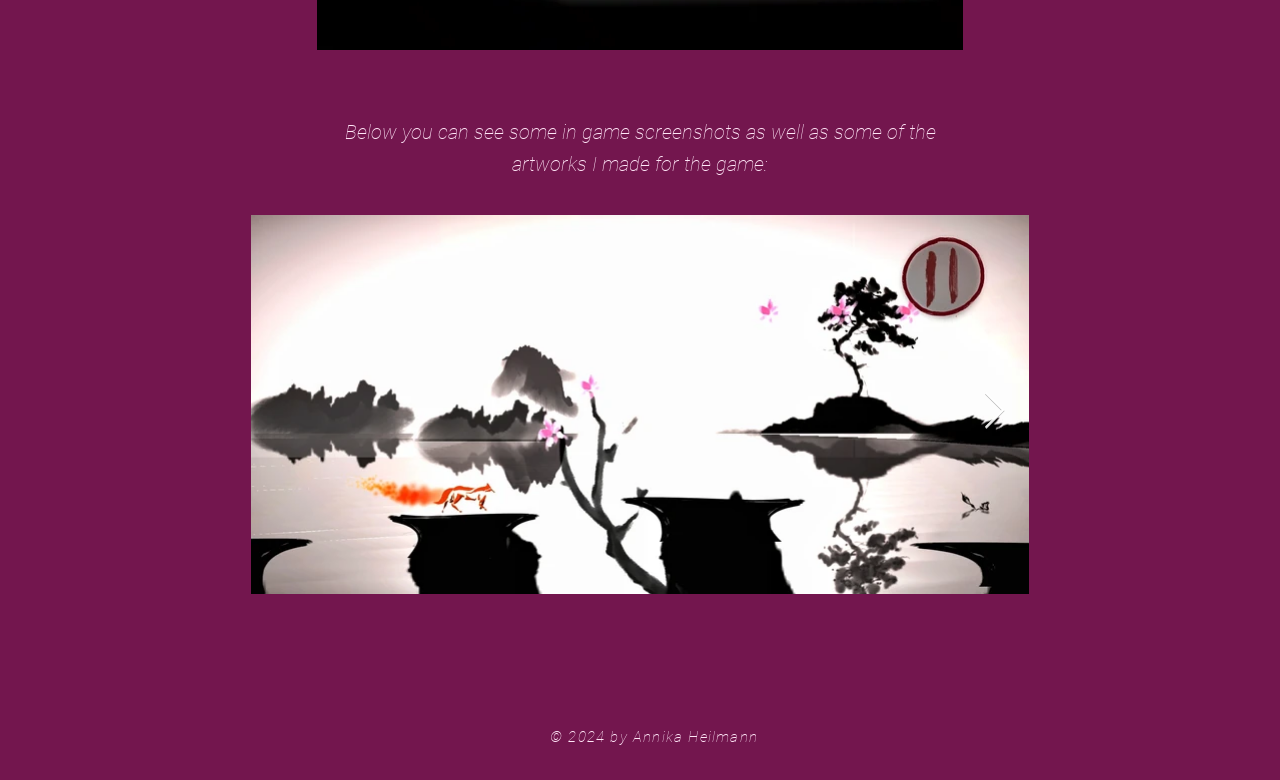How many links are present at the bottom of the page?
Use the screenshot to answer the question with a single word or phrase.

2